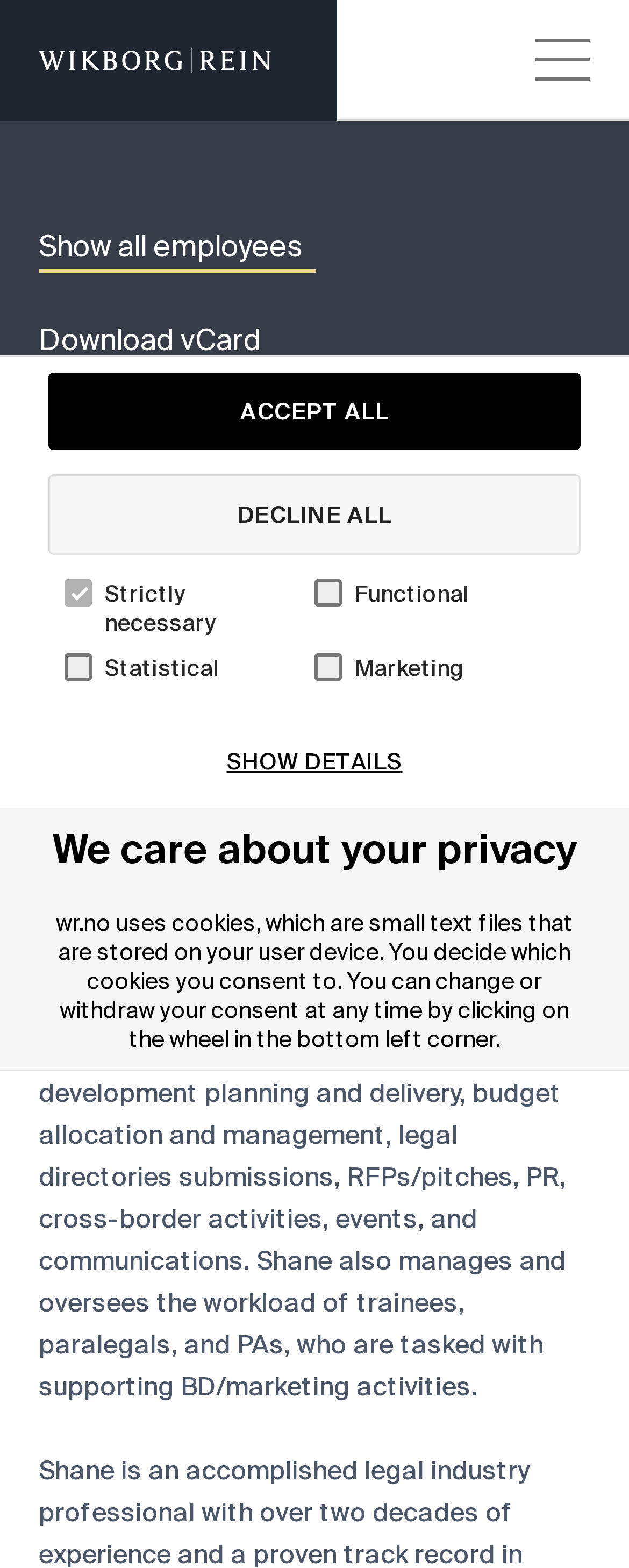Refer to the image and answer the question with as much detail as possible: What is the function of the 'SHOW DETAILS' link?

The 'SHOW DETAILS' link is likely to show more information about the cookies used on the website, including the different types of cookies and their purposes.